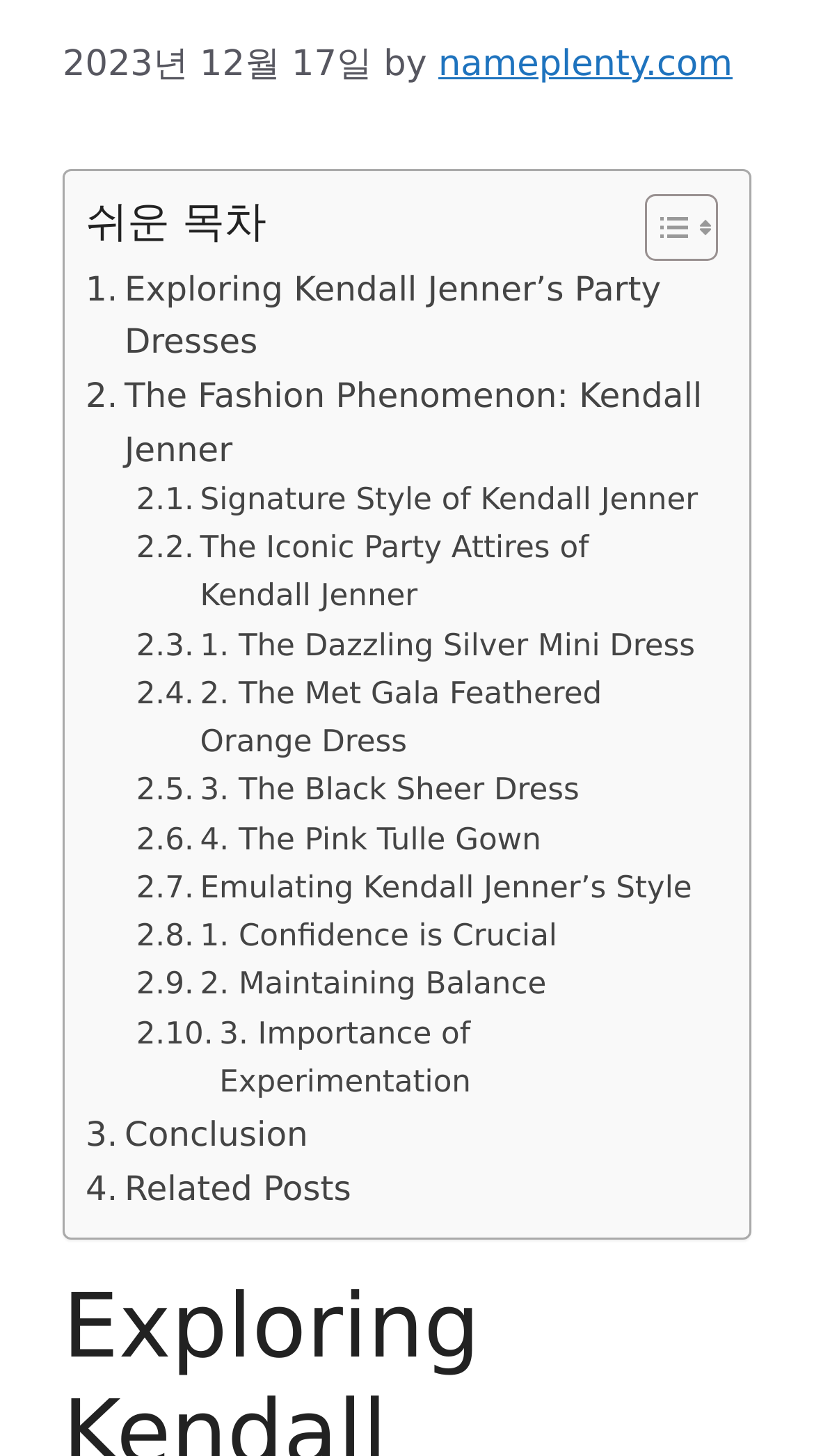Reply to the question with a brief word or phrase: What is the date of the article?

2023년 12월 17일